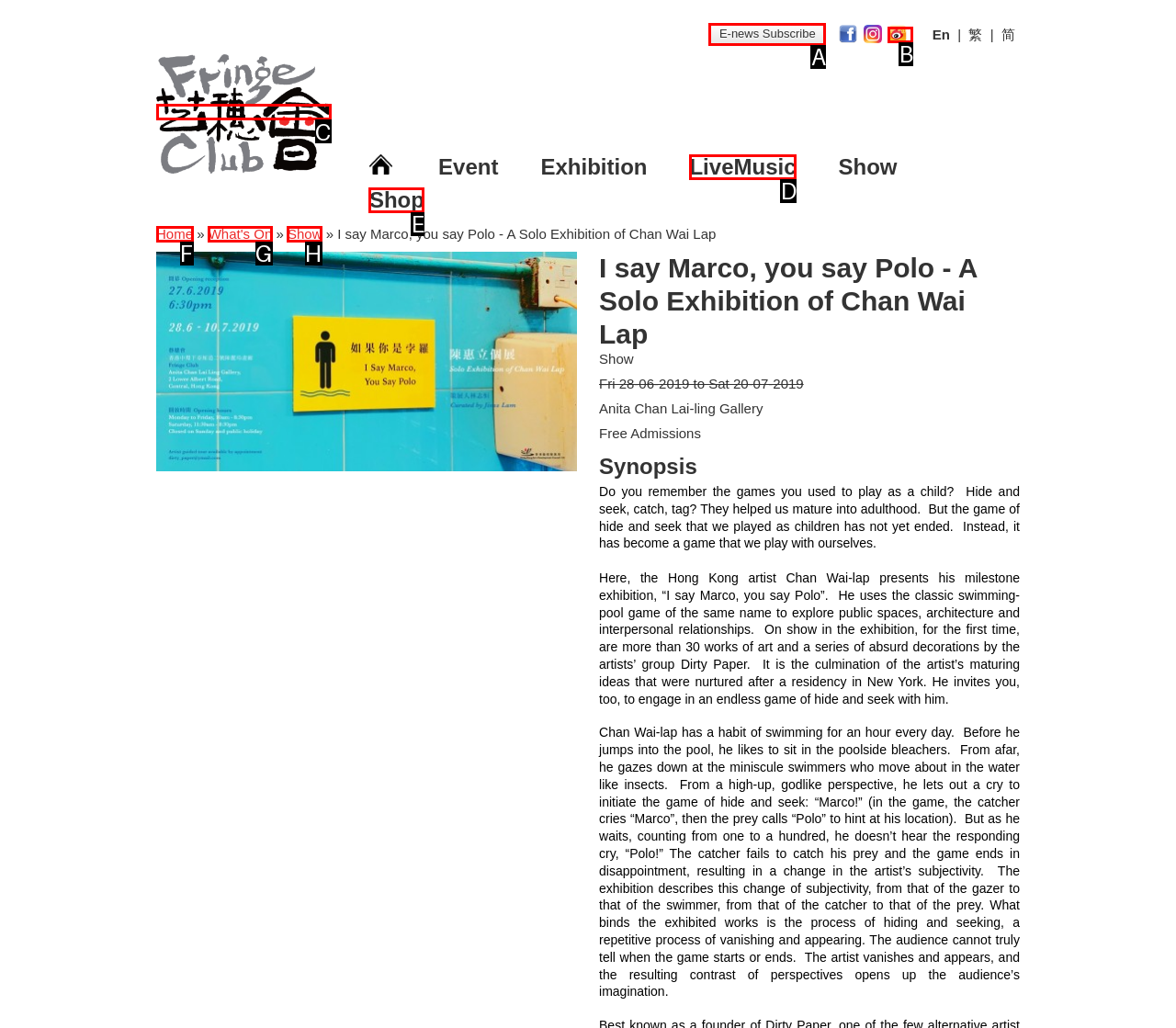Choose the HTML element that corresponds to the description: E-news Subscribe
Provide the answer by selecting the letter from the given choices.

A